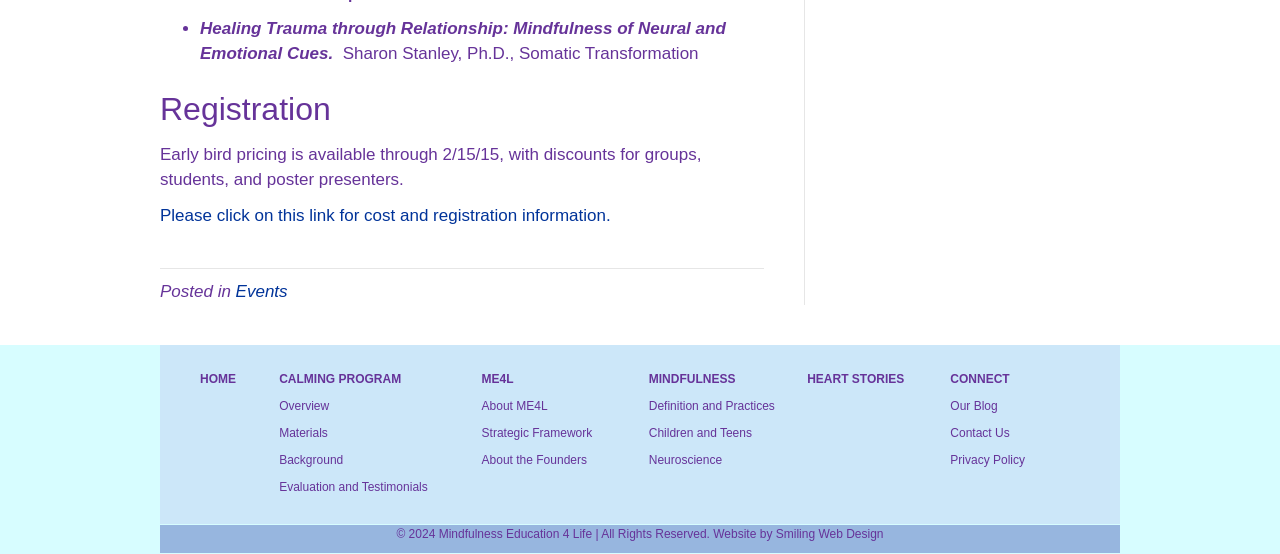What are the main categories on this website?
Craft a detailed and extensive response to the question.

I found a series of links at the bottom of the webpage, including 'HOME', 'CALMING PROGRAM', 'ME4L', 'MINDFULNESS', 'HEART STORIES', and 'CONNECT', which suggests that these are the main categories on this website.